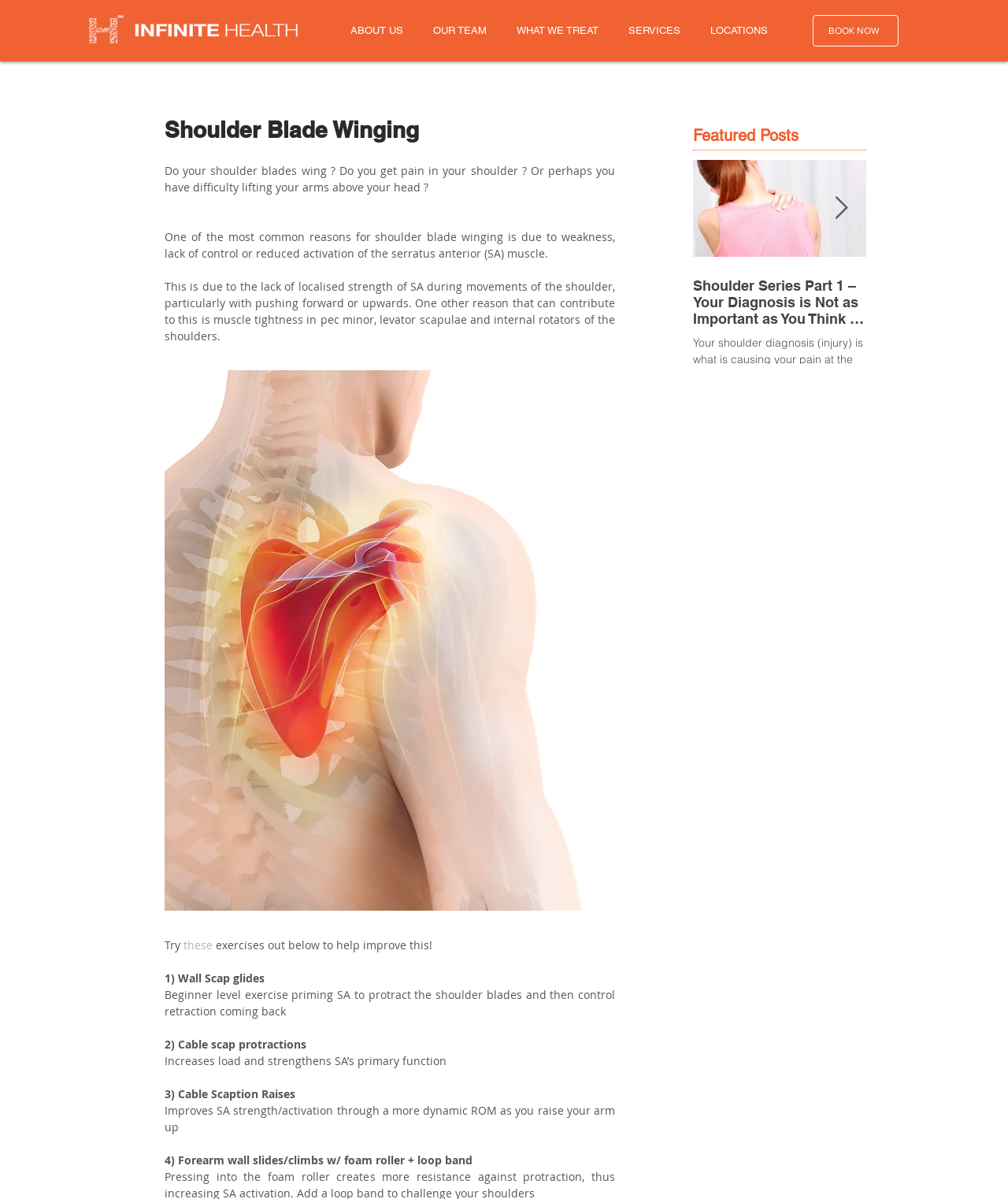Elaborate on the information and visuals displayed on the webpage.

This webpage is about shoulder blade winging, a common issue that causes pain and difficulty lifting arms above the head. At the top left corner, there is a logo image. Next to it, there is a navigation menu with links to "ABOUT US", "OUR TEAM", "WHAT WE TREAT", "SERVICES", and "LOCATIONS". On the top right corner, there is a "BOOK NOW" link.

Below the navigation menu, there is a heading "Shoulder Blade Winging" followed by a paragraph of text explaining the issue and its causes, including weakness or lack of control of the serratus anterior muscle and muscle tightness in other areas of the shoulders. 

Underneath, there is a button and a call-to-action to try exercises to improve the issue. The exercises are listed below, including "Wall Scap glides", "Cable scap protractions", "Cable Scaption Raises", and "Forearm wall slides/climbs w/ foam roller + loop band", each with a brief description.

On the right side of the page, there is a section titled "Featured Posts" with a list of articles, including "Shoulder Series Part 1 – Your Diagnosis is Not as Important as You Think it is", which has an image and a brief summary. There is also a "Next Item" button to navigate to the next article.